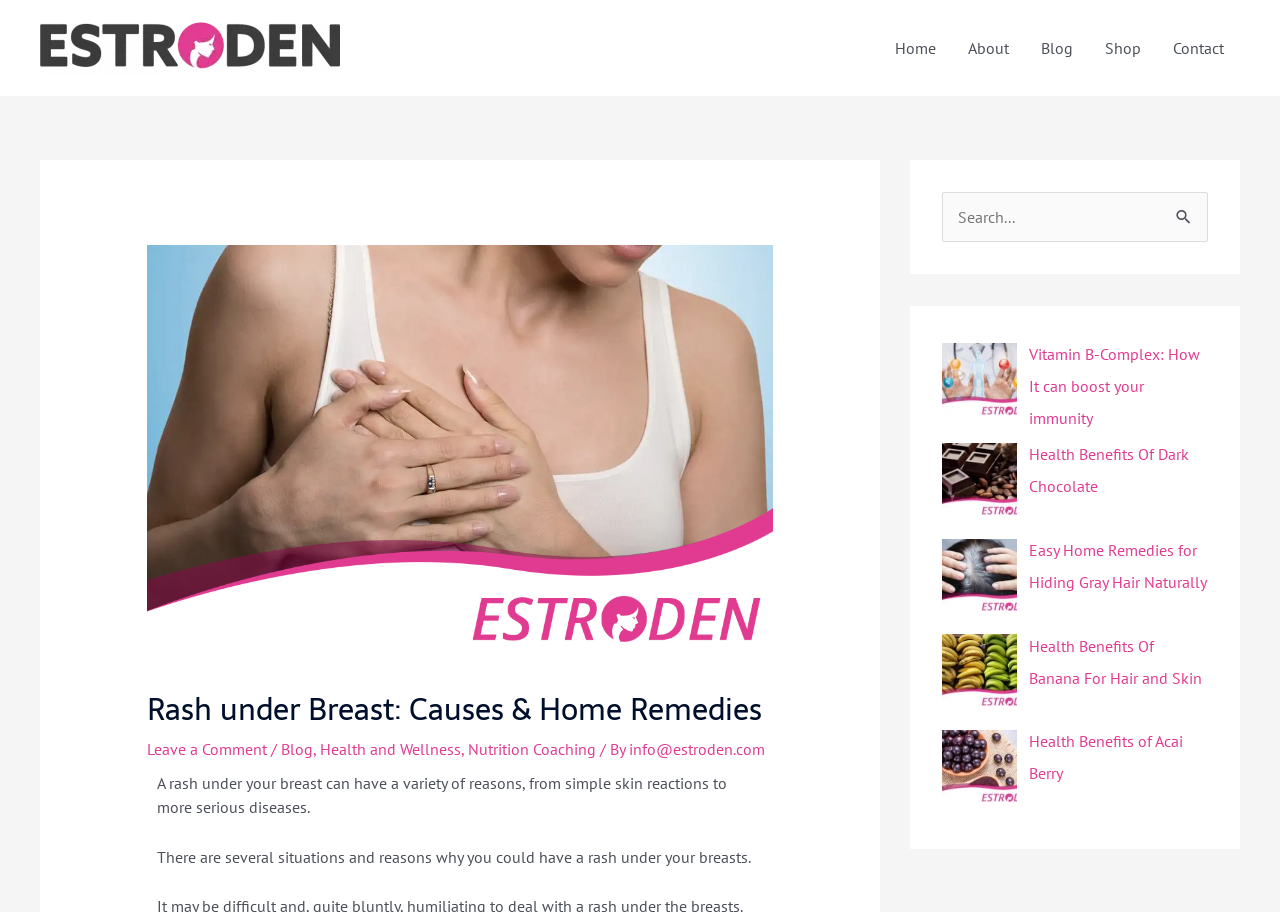Pinpoint the bounding box coordinates for the area that should be clicked to perform the following instruction: "Read the article about 'Vitamin B-complex'".

[0.804, 0.377, 0.938, 0.469]